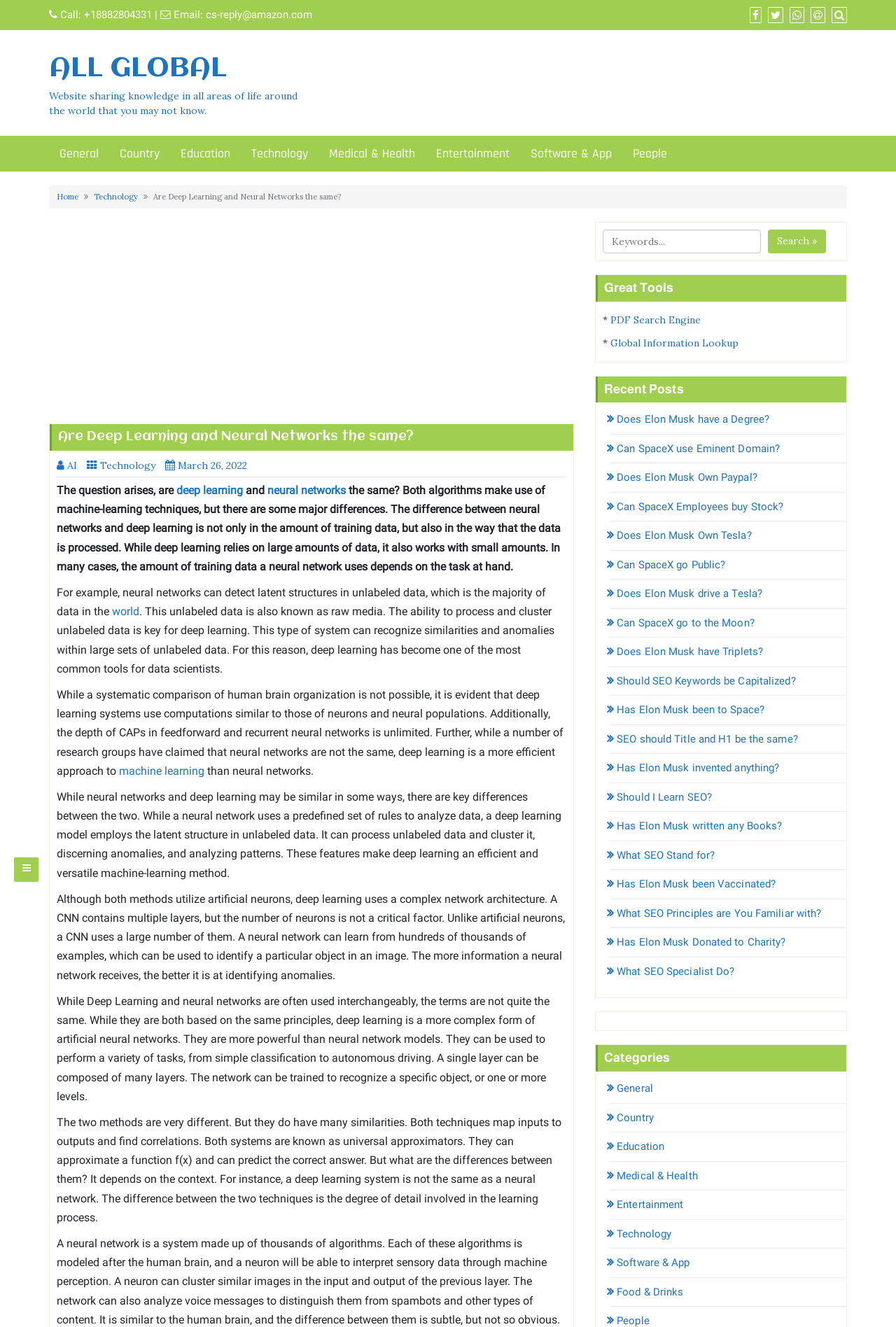What is the purpose of the search box?
Refer to the image and give a detailed response to the question.

The search box is located at the top of the webpage with a placeholder text 'Keywords...' and a search button, indicating that it is used to search for content within the website.